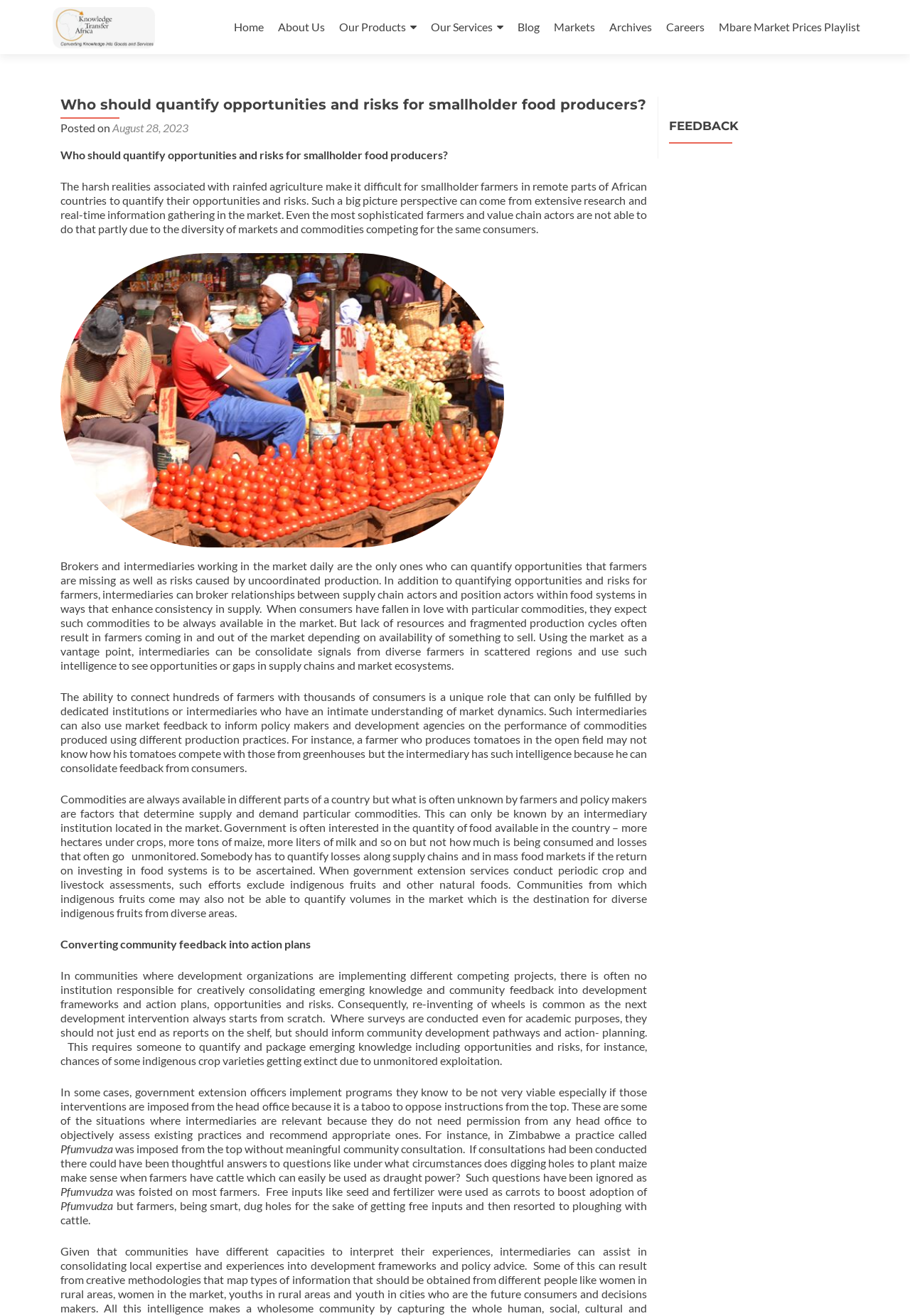What is the purpose of intermediaries in the market?
Refer to the image and give a detailed answer to the question.

According to the article, intermediaries play a crucial role in quantifying opportunities and risks for smallholder food producers, and can also broker relationships between supply chain actors and position actors within food systems in ways that enhance consistency in supply.